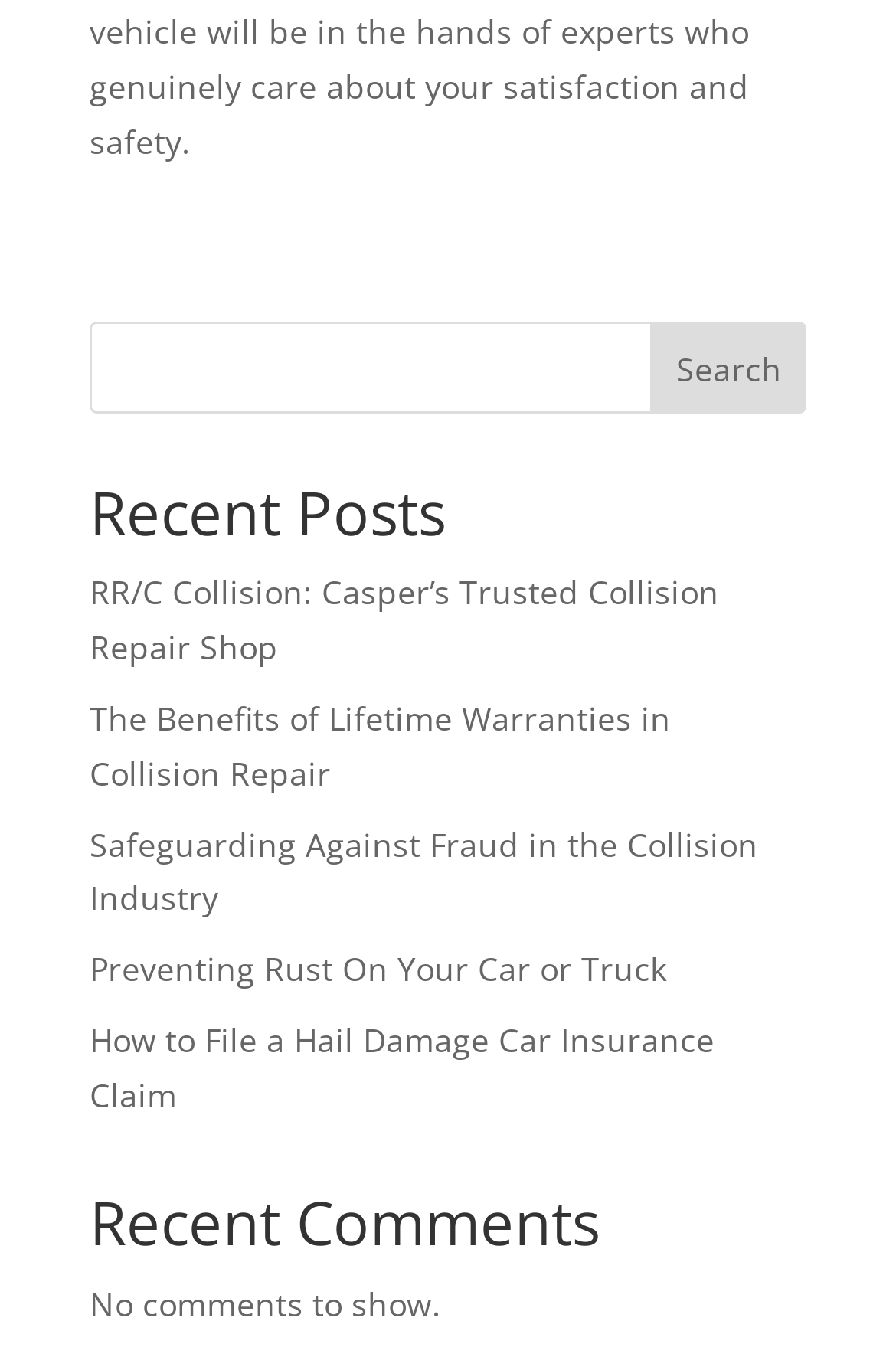Give a one-word or phrase response to the following question: What is the message displayed in the 'Recent Comments' section?

No comments to show.